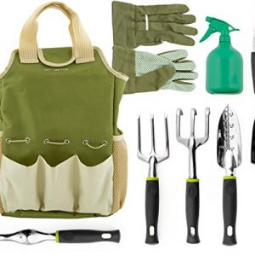What is the purpose of the green spray bottle?
Refer to the image and provide a one-word or short phrase answer.

Watering or applying plant care products